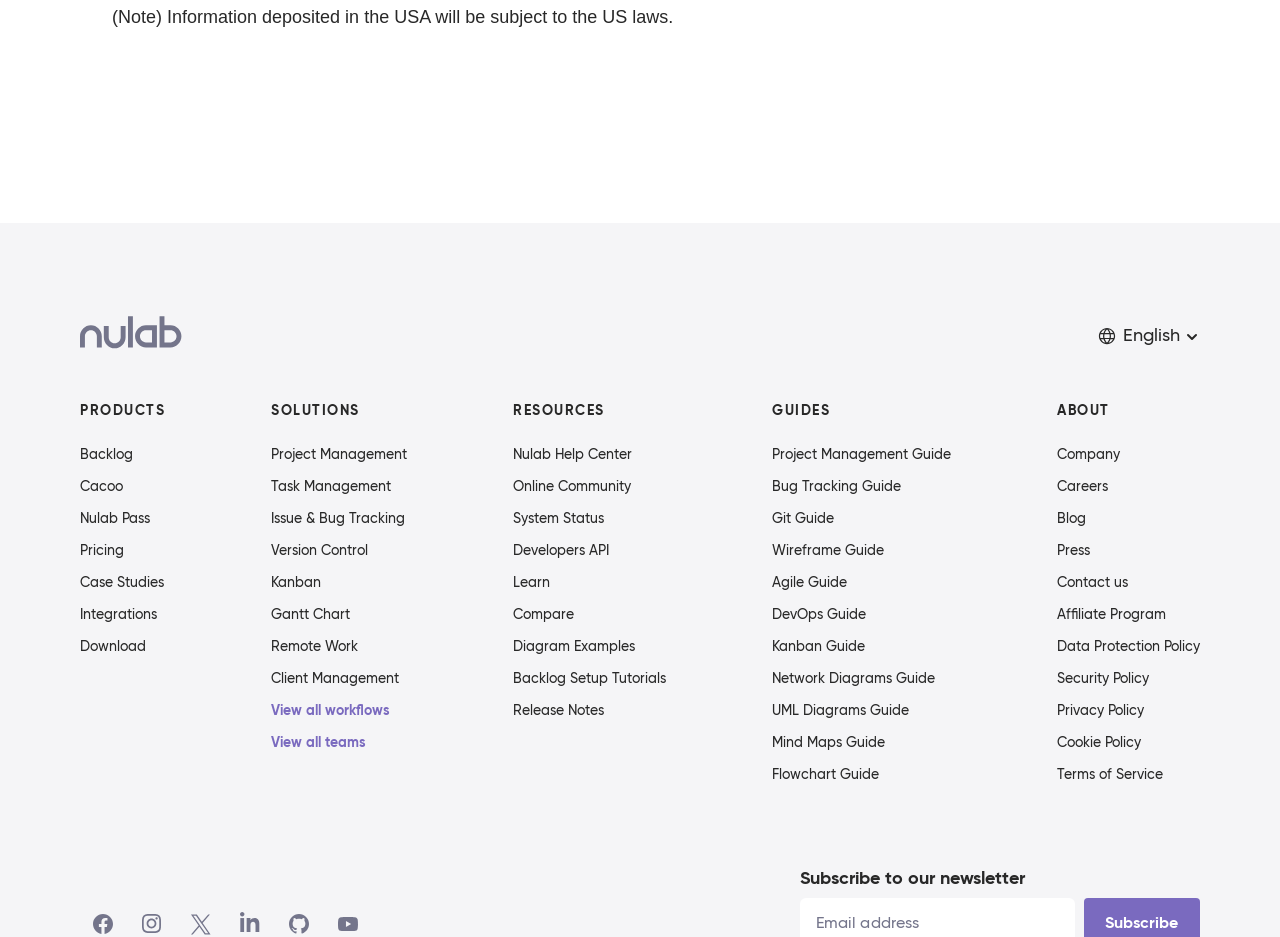Determine the bounding box coordinates of the area to click in order to meet this instruction: "Learn more about Project Management".

[0.212, 0.475, 0.318, 0.495]